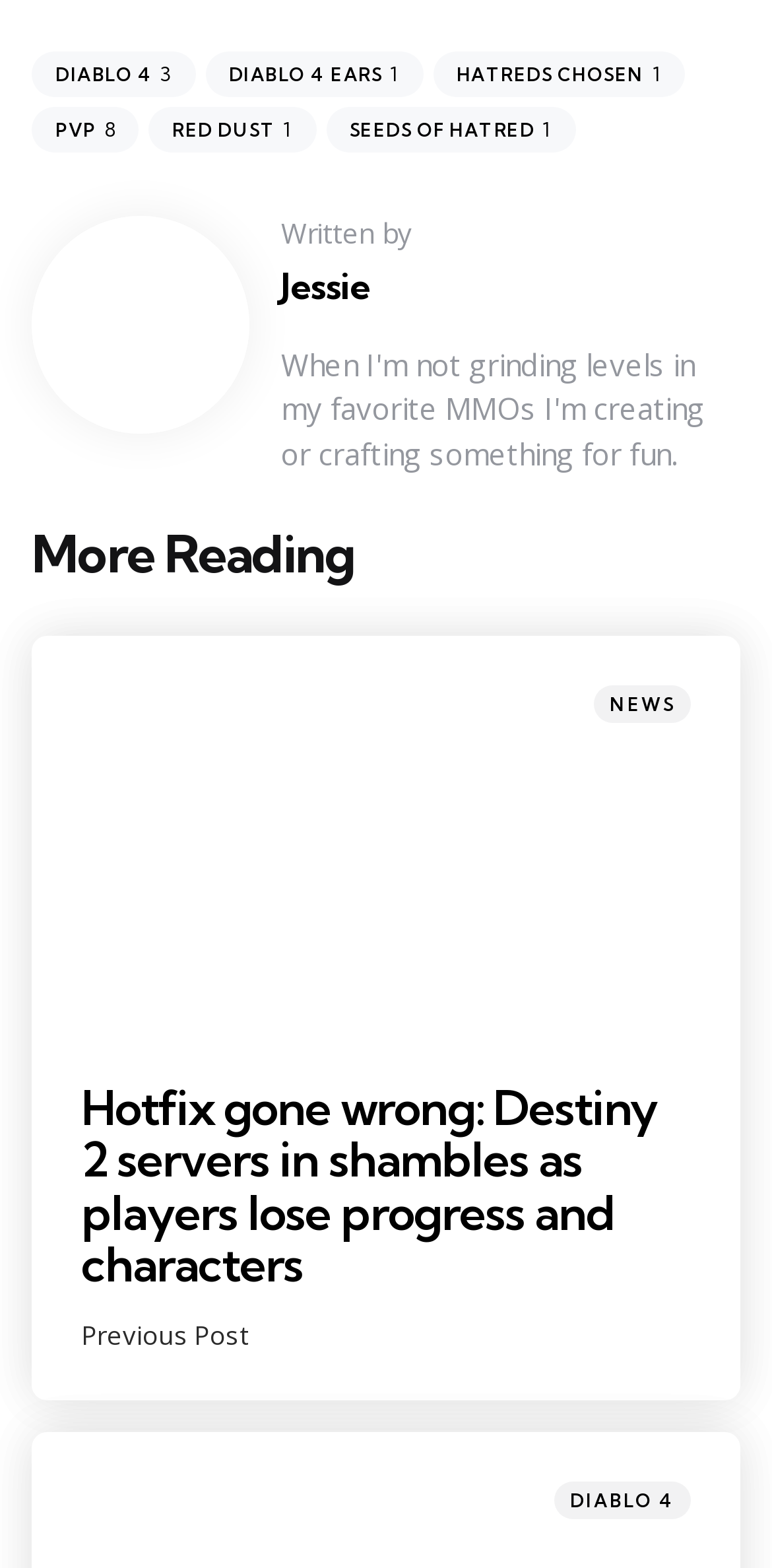Determine the coordinates of the bounding box for the clickable area needed to execute this instruction: "Check the previous post".

[0.105, 0.84, 0.321, 0.863]